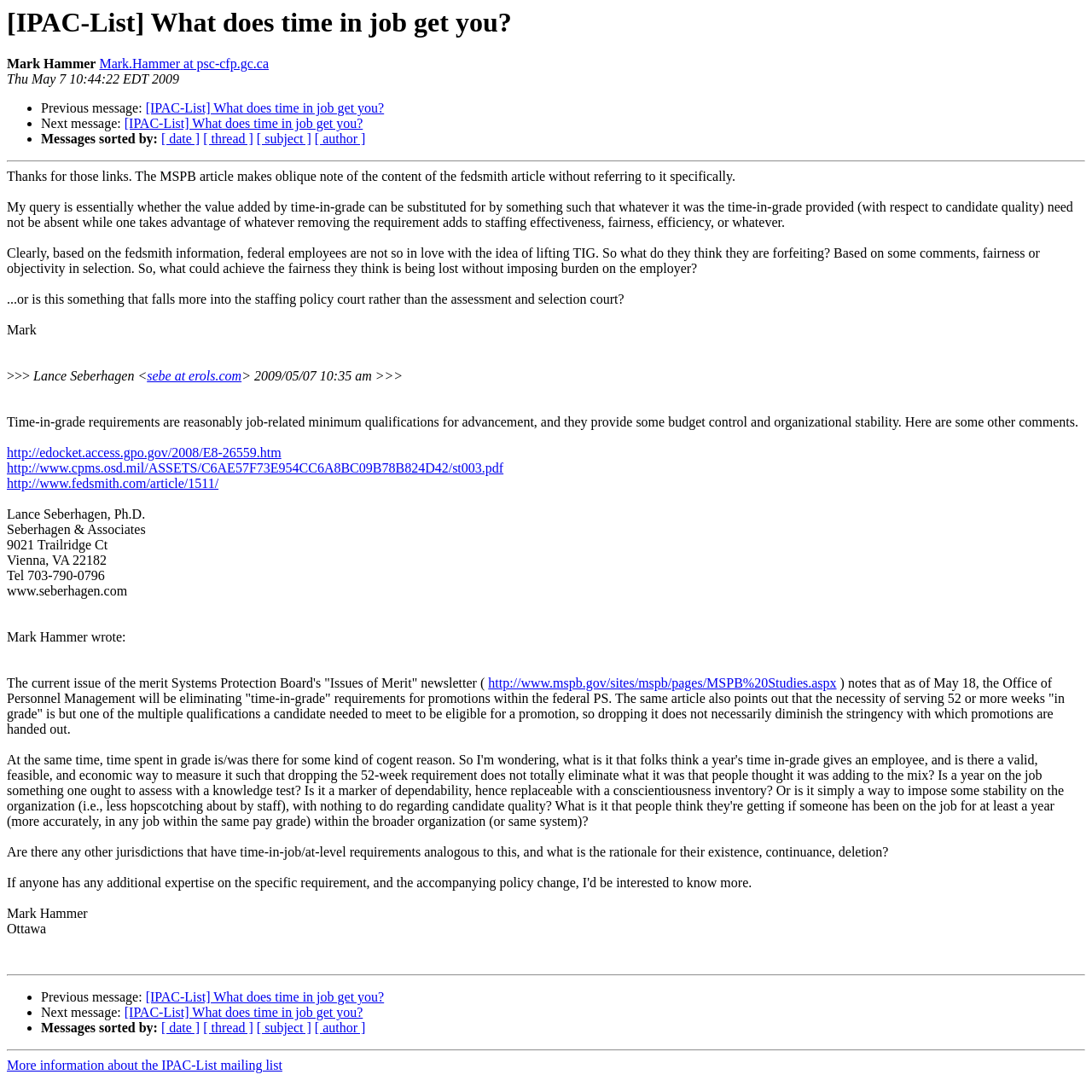Determine the bounding box coordinates of the clickable element necessary to fulfill the instruction: "Check the link to the MSPB article". Provide the coordinates as four float numbers within the 0 to 1 range, i.e., [left, top, right, bottom].

[0.447, 0.619, 0.766, 0.632]